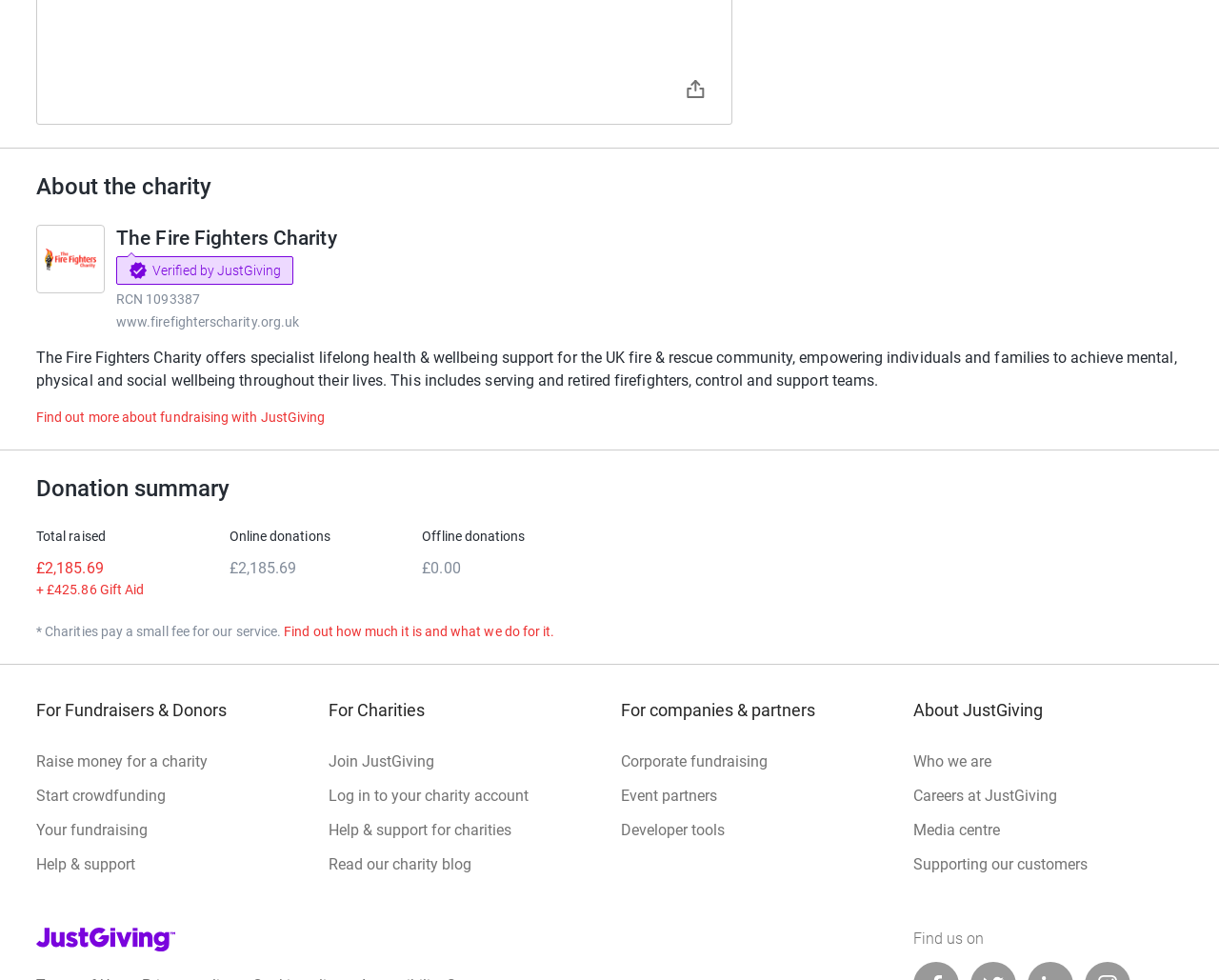Please answer the following question using a single word or phrase: 
What is the name of the charity?

The Fire Fighters Charity